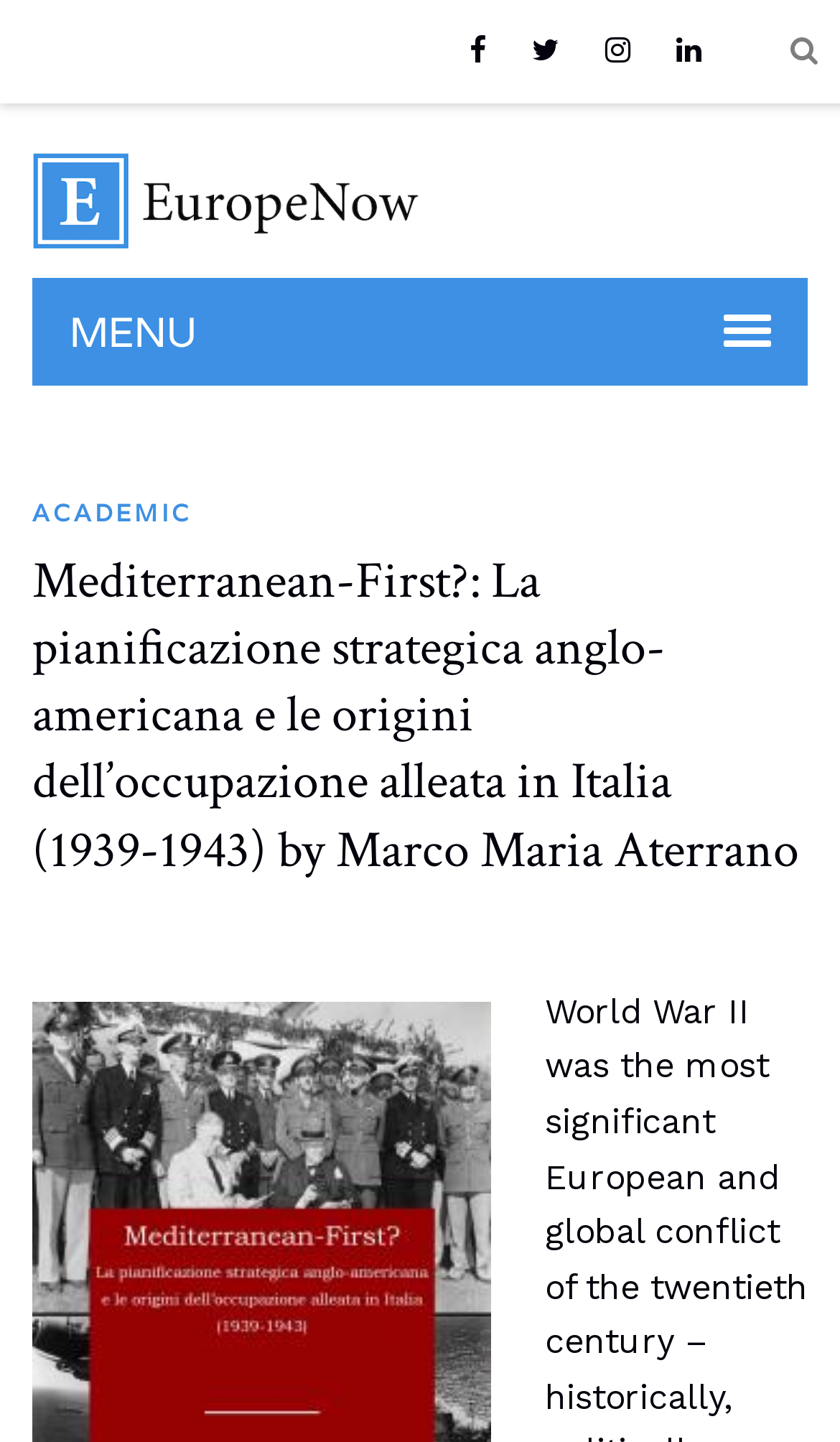Could you specify the bounding box coordinates for the clickable section to complete the following instruction: "read article Mediterranean-First?"?

[0.038, 0.379, 0.962, 0.612]